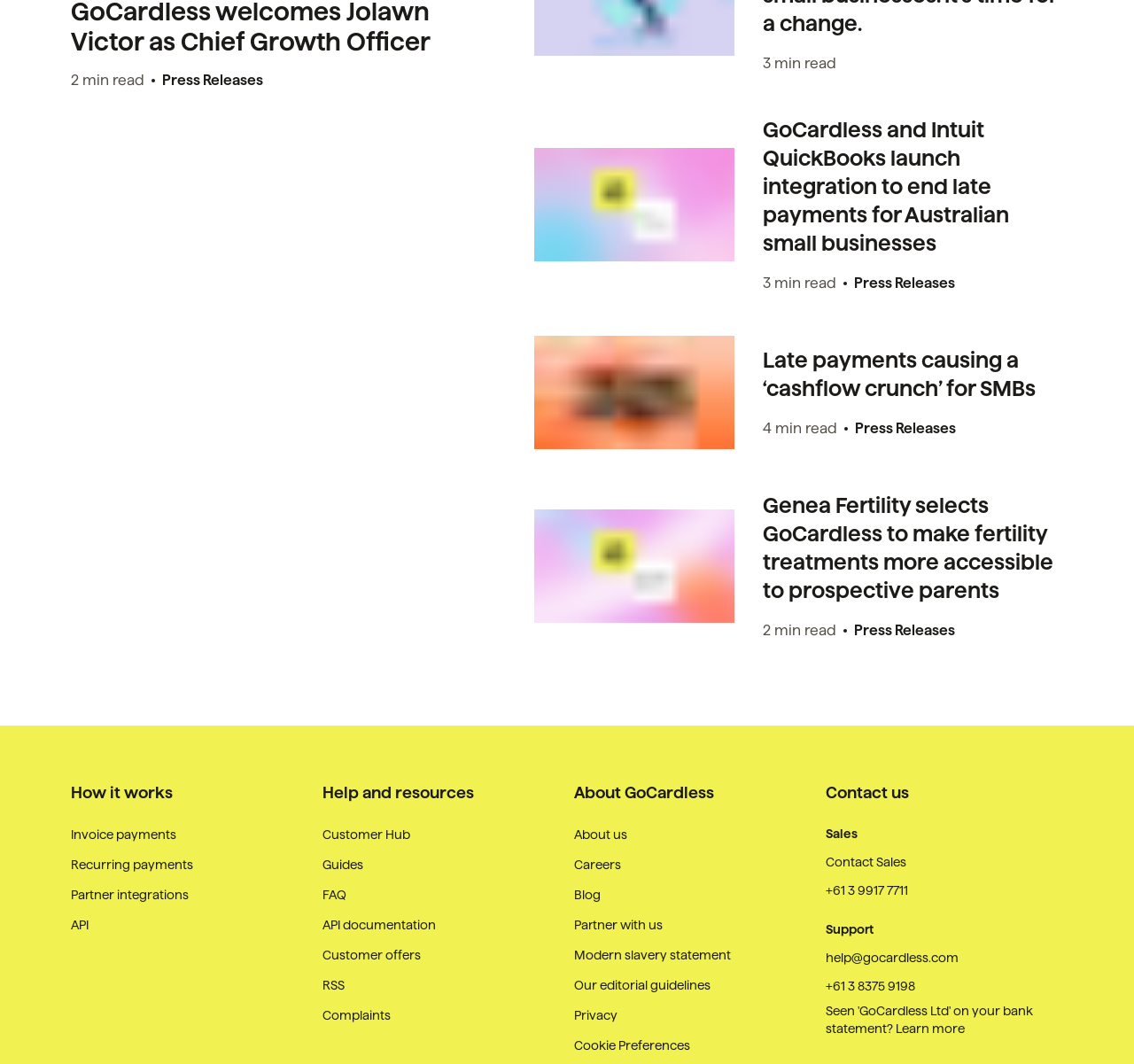Extract the bounding box coordinates for the HTML element that matches this description: "+61 3 9917 7711". The coordinates should be four float numbers between 0 and 1, i.e., [left, top, right, bottom].

[0.728, 0.828, 0.801, 0.845]